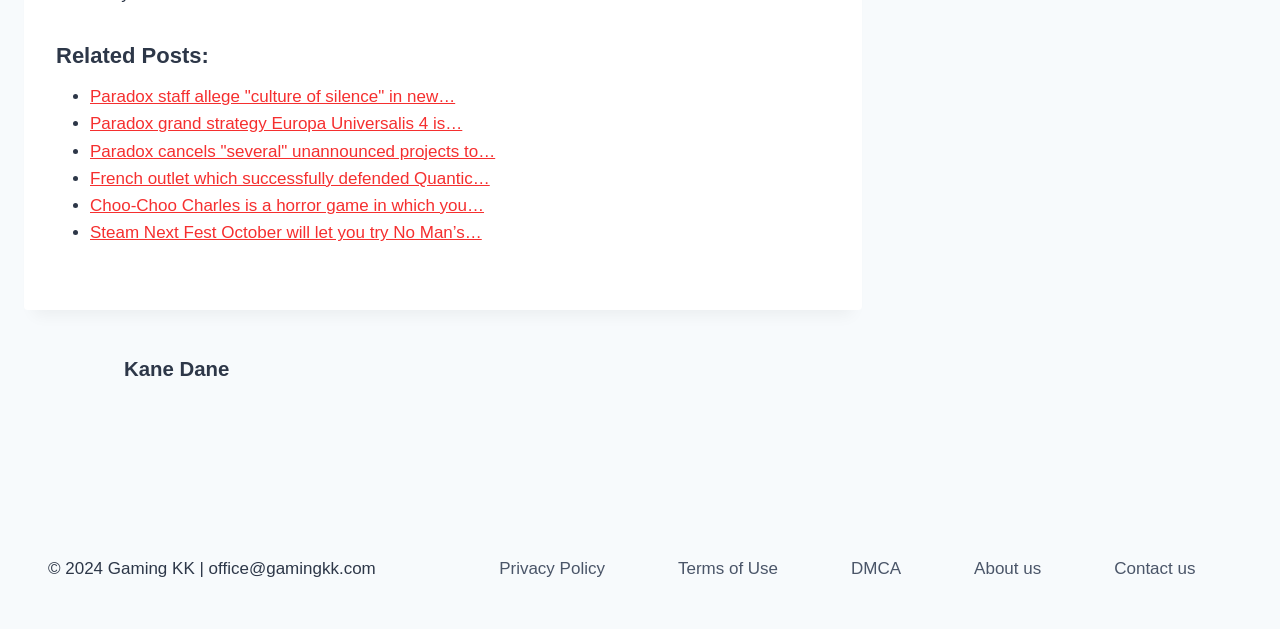Determine the bounding box coordinates of the element's region needed to click to follow the instruction: "read about Privacy Policy". Provide these coordinates as four float numbers between 0 and 1, formatted as [left, top, right, bottom].

[0.386, 0.866, 0.477, 0.942]